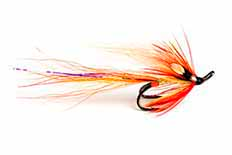What colors are used in the Atomic Apache?
Answer the question with detailed information derived from the image.

The caption describes the Atomic Apache as featuring a striking combination of bright orange and purple strands, which are used to mimic the appearance of natural bait and make it attractive to various fish species.